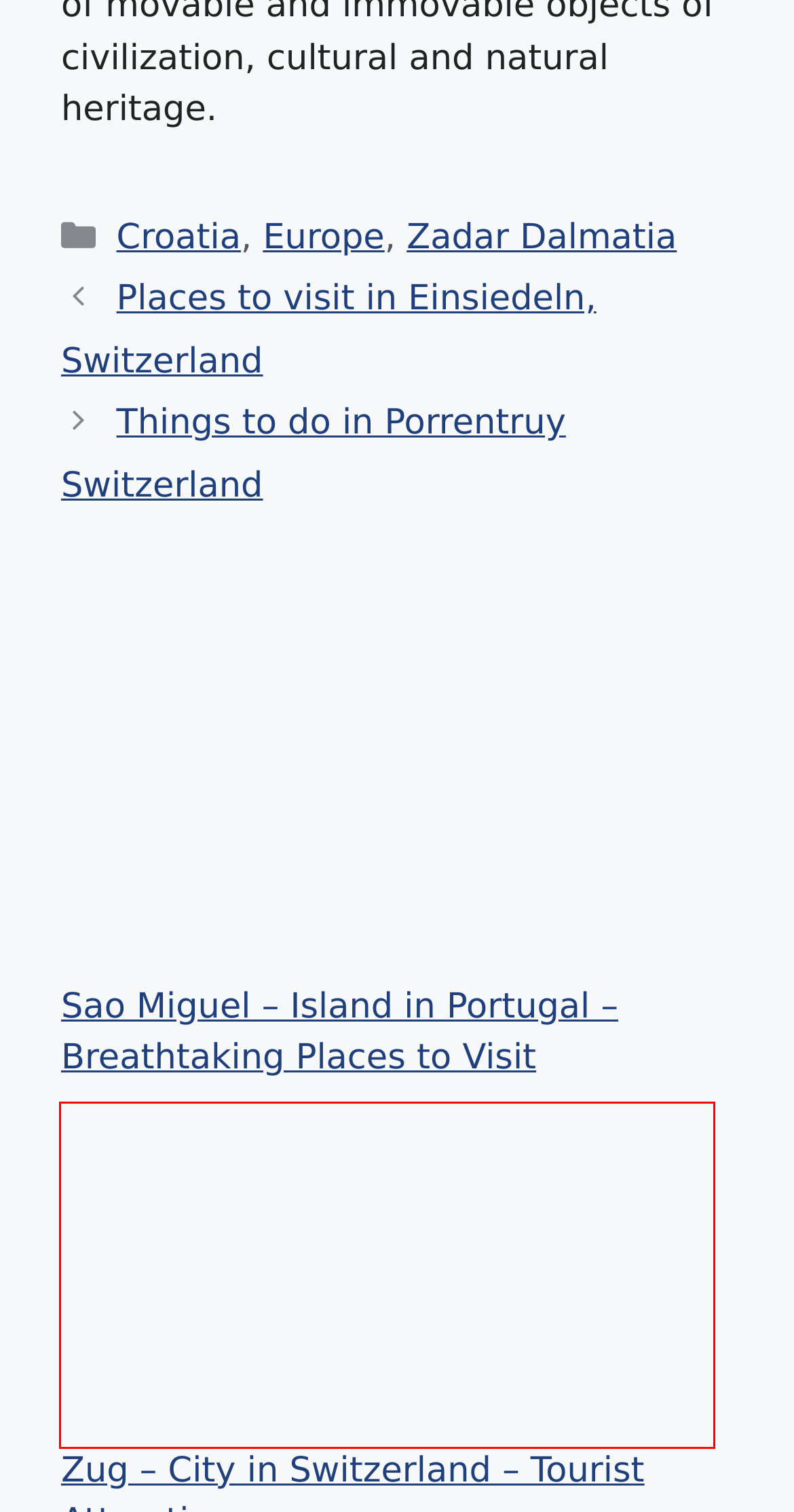You are provided with a screenshot of a webpage where a red rectangle bounding box surrounds an element. Choose the description that best matches the new webpage after clicking the element in the red bounding box. Here are the choices:
A. Europe | PNT - Places N Things
B. Girona - City in Spain - Things to Do - 2024
C. Things to do in Porrentruy Switzerland - 2024
D. Places to visit in Einsiedeln, Switzerland - 2024
E. Croatia | PNT - Places N Things
F. Zadar Dalmatia | PNT - Places N Things
G. Sao Miguel - Island in Portugal - Breathtaking Places to Visit - 2024
H. Zug - City in Switzerland - Tourist Attractions - 2024

H